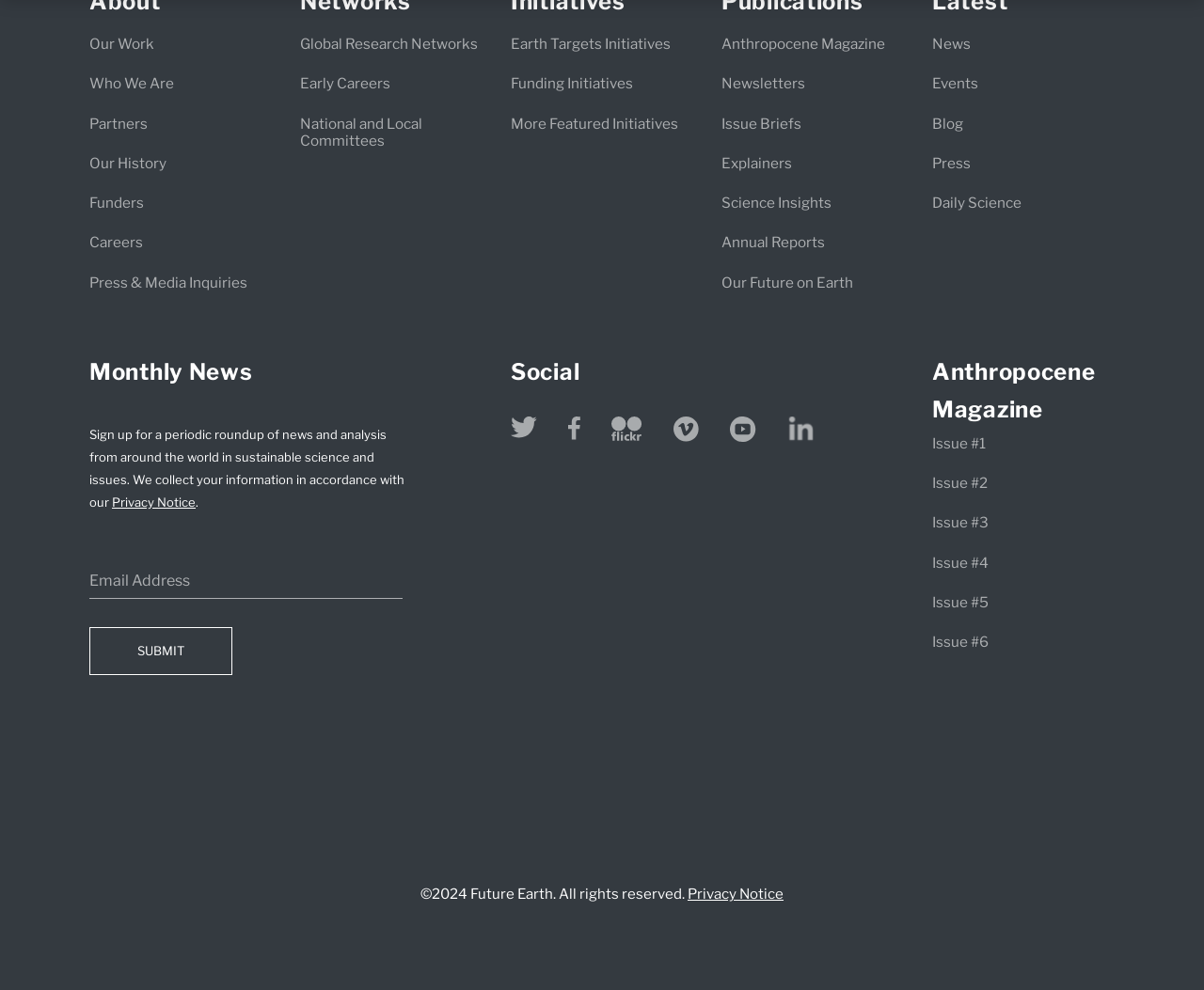Based on the element description: "Press & Media Inquiries", identify the UI element and provide its bounding box coordinates. Use four float numbers between 0 and 1, [left, top, right, bottom].

[0.074, 0.276, 0.205, 0.294]